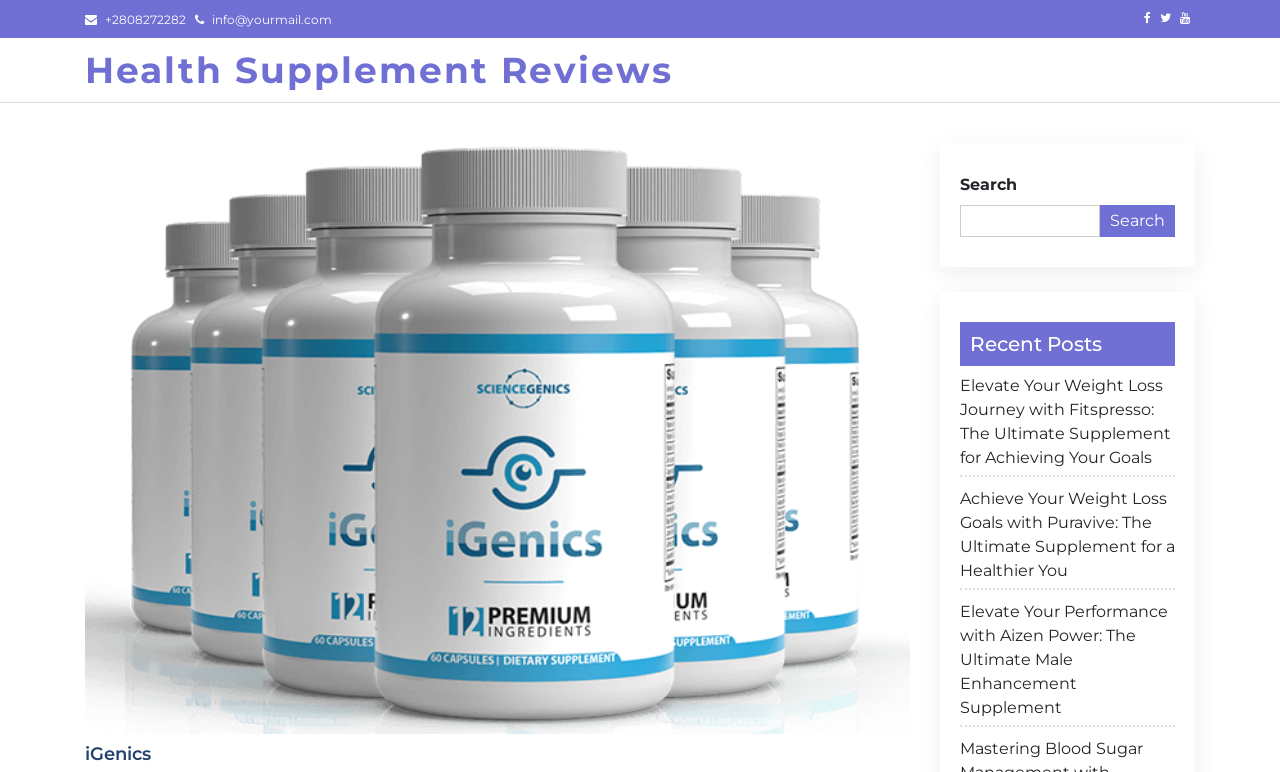Answer the question with a brief word or phrase:
How many recent posts are listed?

3